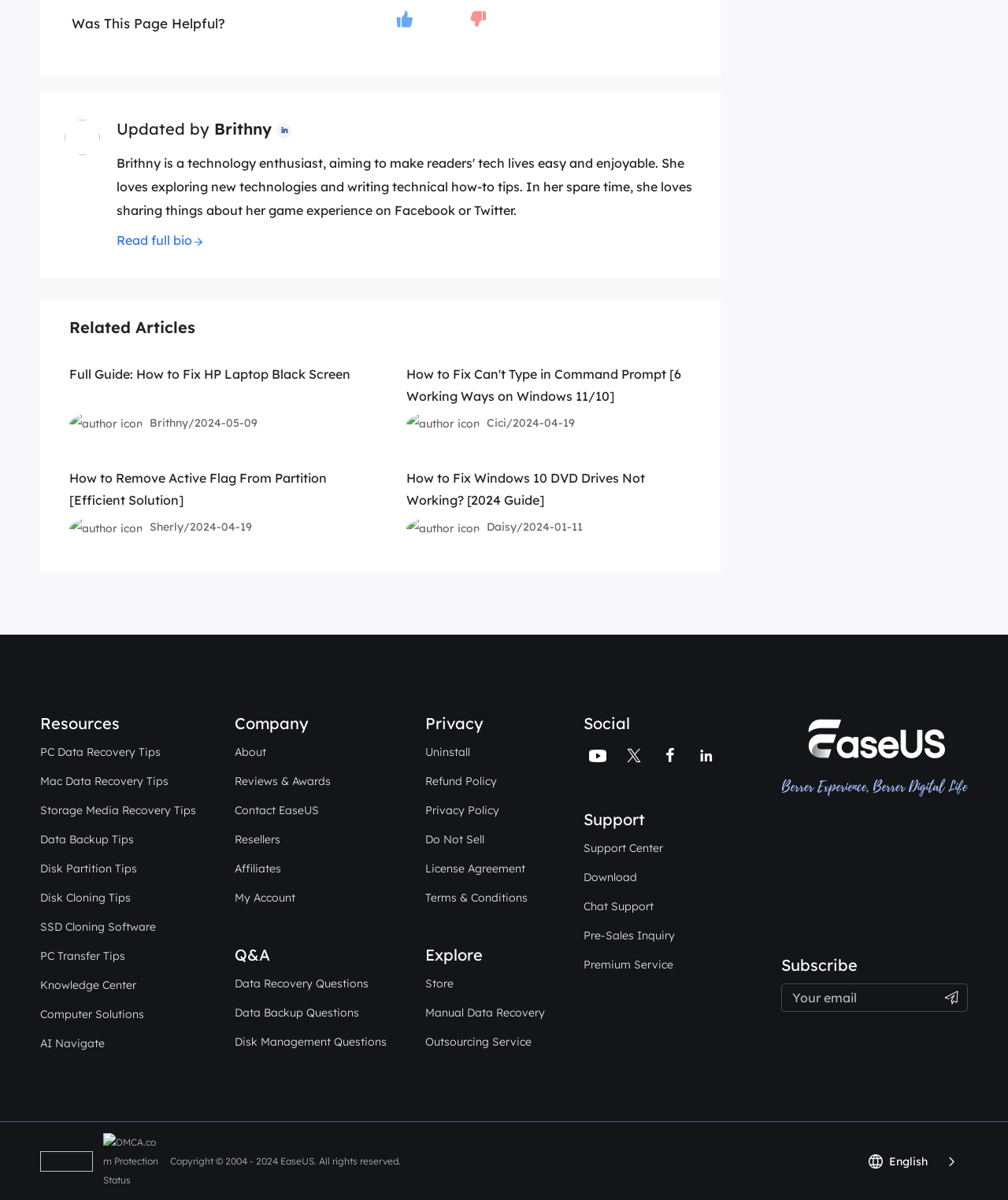What is the topic of the article 'Full Guide: How to Fix HP Laptop Black Screen'? Based on the screenshot, please respond with a single word or phrase.

HP Laptop Black Screen